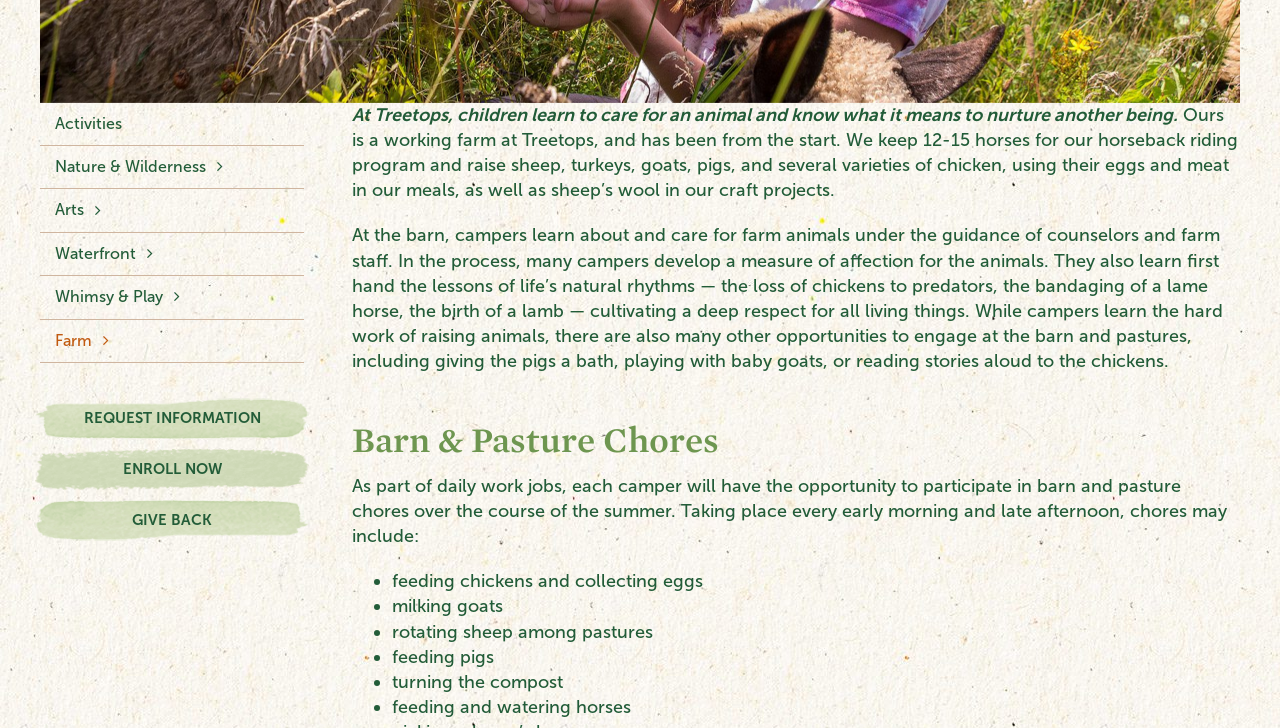Extract the bounding box coordinates of the UI element described by: "Go to Top". The coordinates should include four float numbers ranging from 0 to 1, e.g., [left, top, right, bottom].

[0.904, 0.831, 0.941, 0.879]